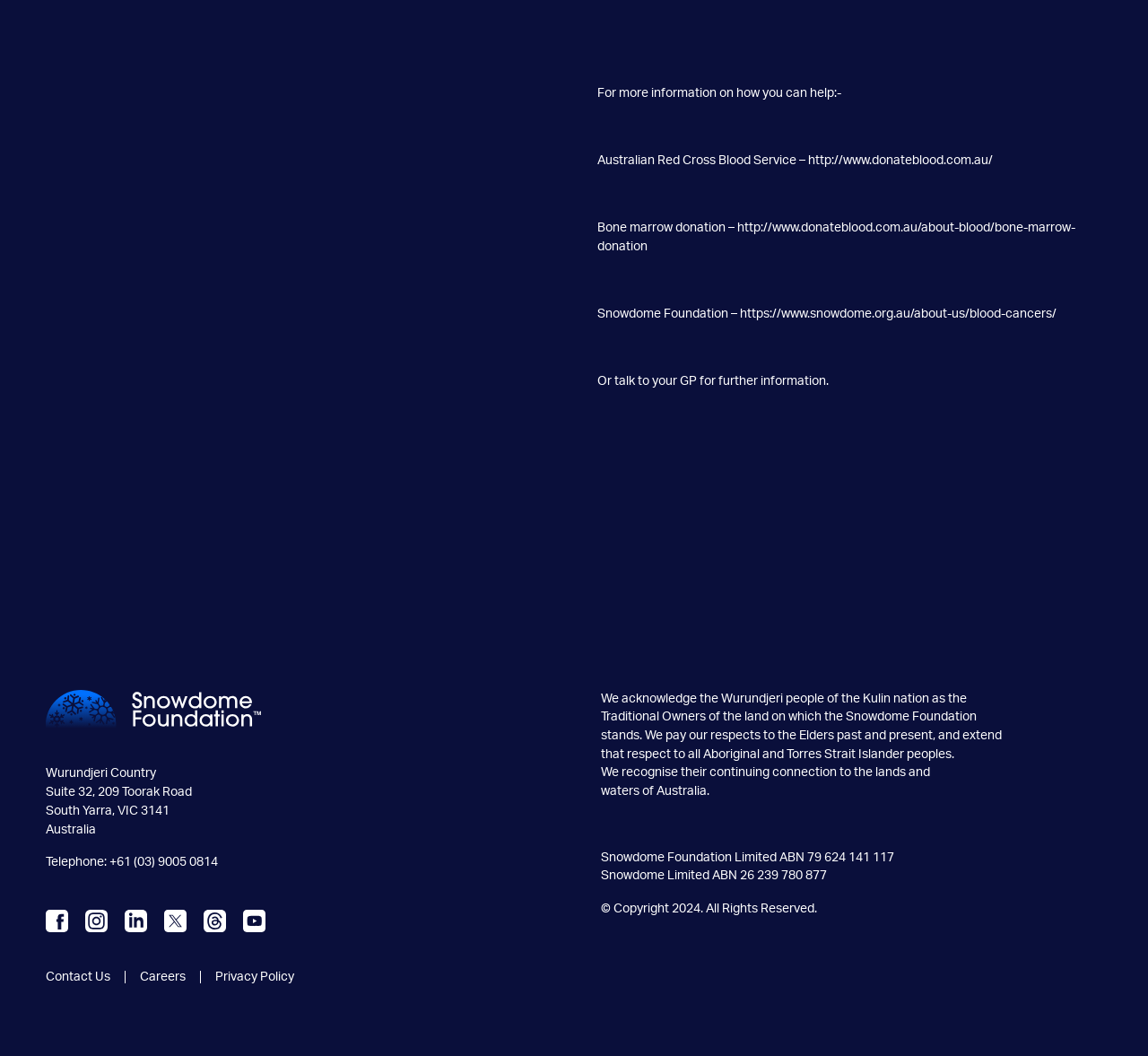What social media platforms does the Snowdome Foundation have?
Using the image as a reference, deliver a detailed and thorough answer to the question.

The social media platforms of the Snowdome Foundation can be found in the footer section of the webpage, where there are links to its profiles on Facebook, Instagram, Linkedin, Twitter, Threads, and Youtube.